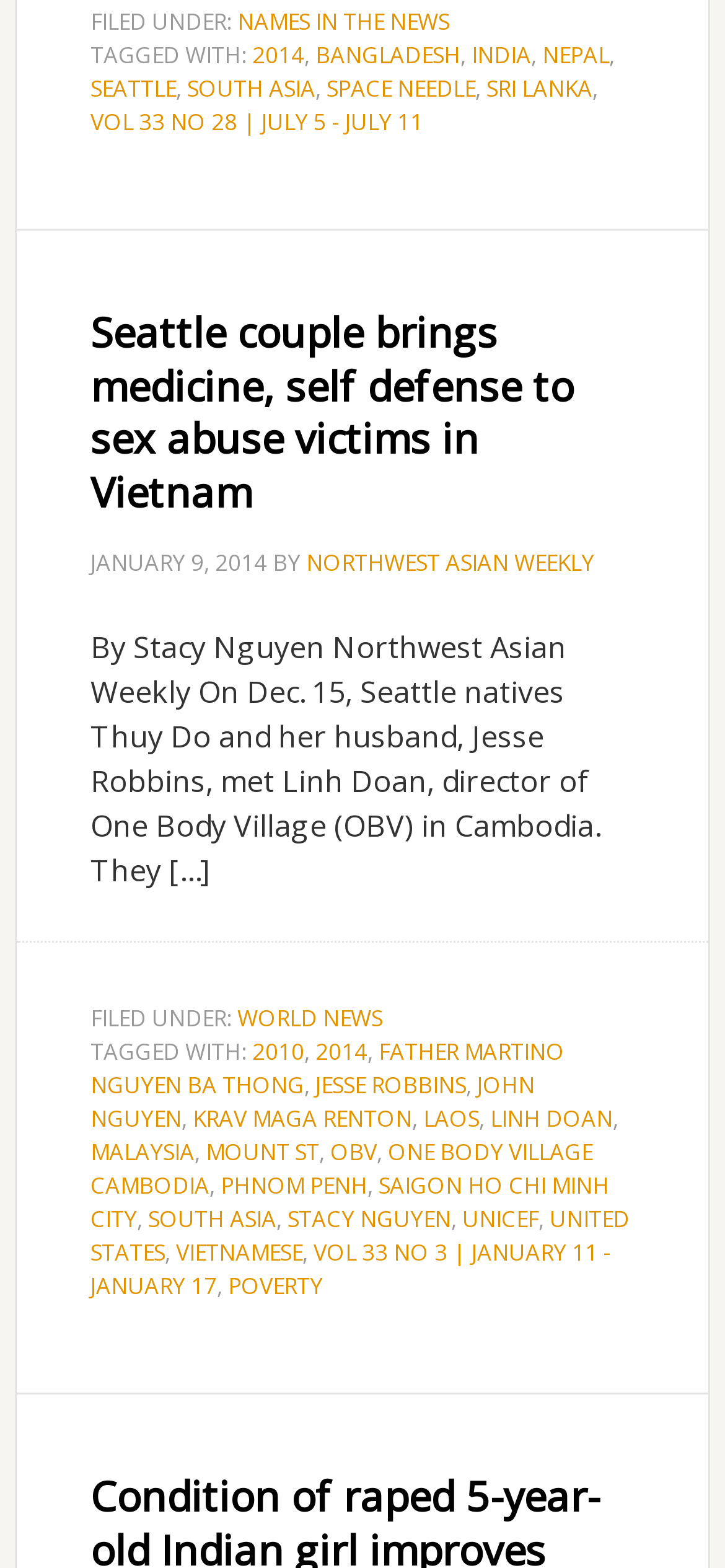Please provide a detailed answer to the question below by examining the image:
Where are the authors of the article from?

I inferred this answer by reading the text in the article, which mentions 'Seattle natives Thuy Do and her husband, Jesse Robbins'. This suggests that the authors of the article are from Seattle.